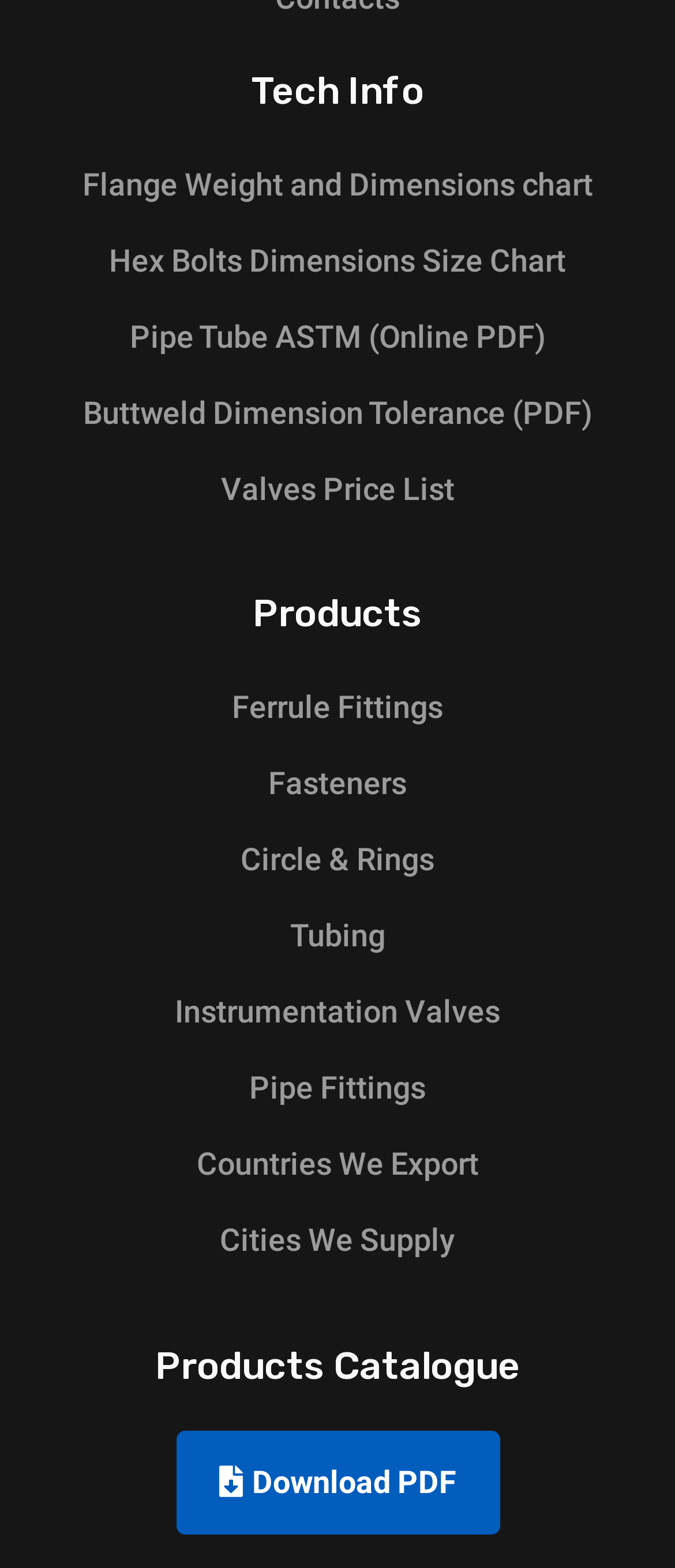What type of information is provided in the 'Tech Info' section?
Please respond to the question thoroughly and include all relevant details.

The links provided under the 'Tech Info' heading, such as 'Flange Weight and Dimensions chart' and 'Hex Bolts Dimensions Size Chart', suggest that this section provides technical information related to dimensions and charts of various products.